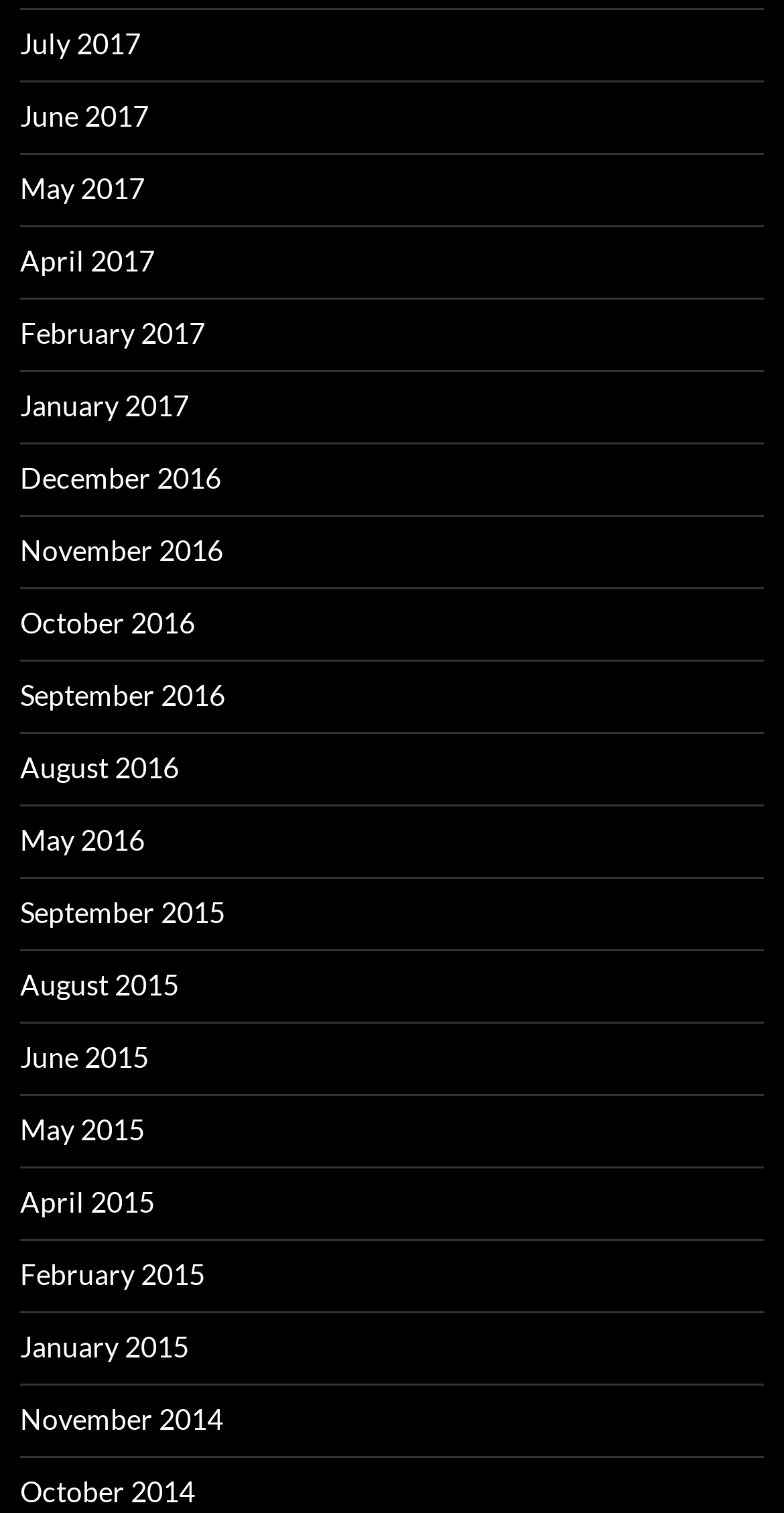Find the bounding box coordinates of the area to click in order to follow the instruction: "view February 2017".

[0.026, 0.208, 0.262, 0.231]